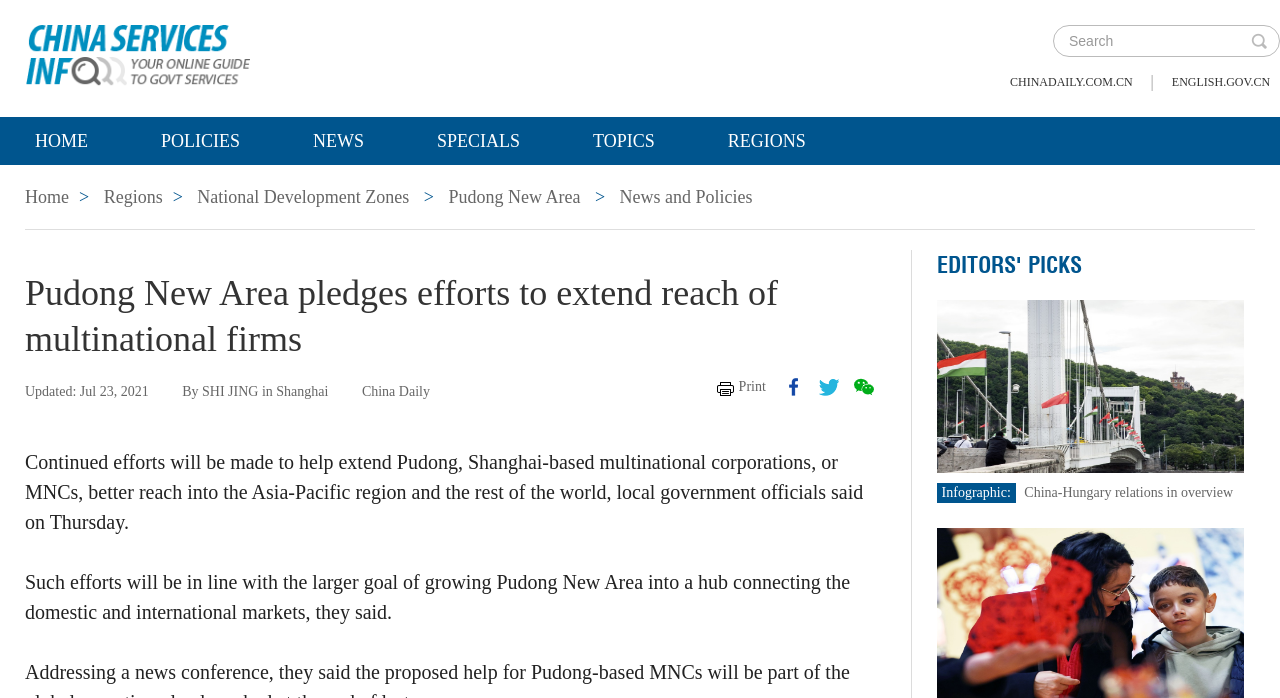Describe in detail what you see on the webpage.

The webpage appears to be a news article from China Daily, with a focus on Pudong New Area's efforts to extend the reach of multinational corporations. 

At the top left of the page, there is a logo image, accompanied by a search box and a few links to other websites, including chinadaily.com.cn and english.gov.cn. 

Below the logo, there is a navigation menu with links to different sections of the website, such as Home, Policies, News, Specials, Topics, and Regions. 

The main content of the page is divided into two sections. On the left, there is a breadcrumb navigation menu, showing the path from Home to Regions to Pudong New Area, and finally to the current news article. 

On the right, there is the news article itself, with a heading that reads "Pudong New Area pledges efforts to extend reach of multinational firms". The article is accompanied by information on the author, publication date, and source. 

The article consists of two paragraphs of text, describing the efforts of local government officials to help Pudong-based multinational corporations reach into the Asia-Pacific region and the rest of the world. 

Below the article, there is a section titled "EDITORS' PICKS", which features a few links to other news articles, including one on China-Hungary relations and another on China-France relations. The links are accompanied by images and a brief description.